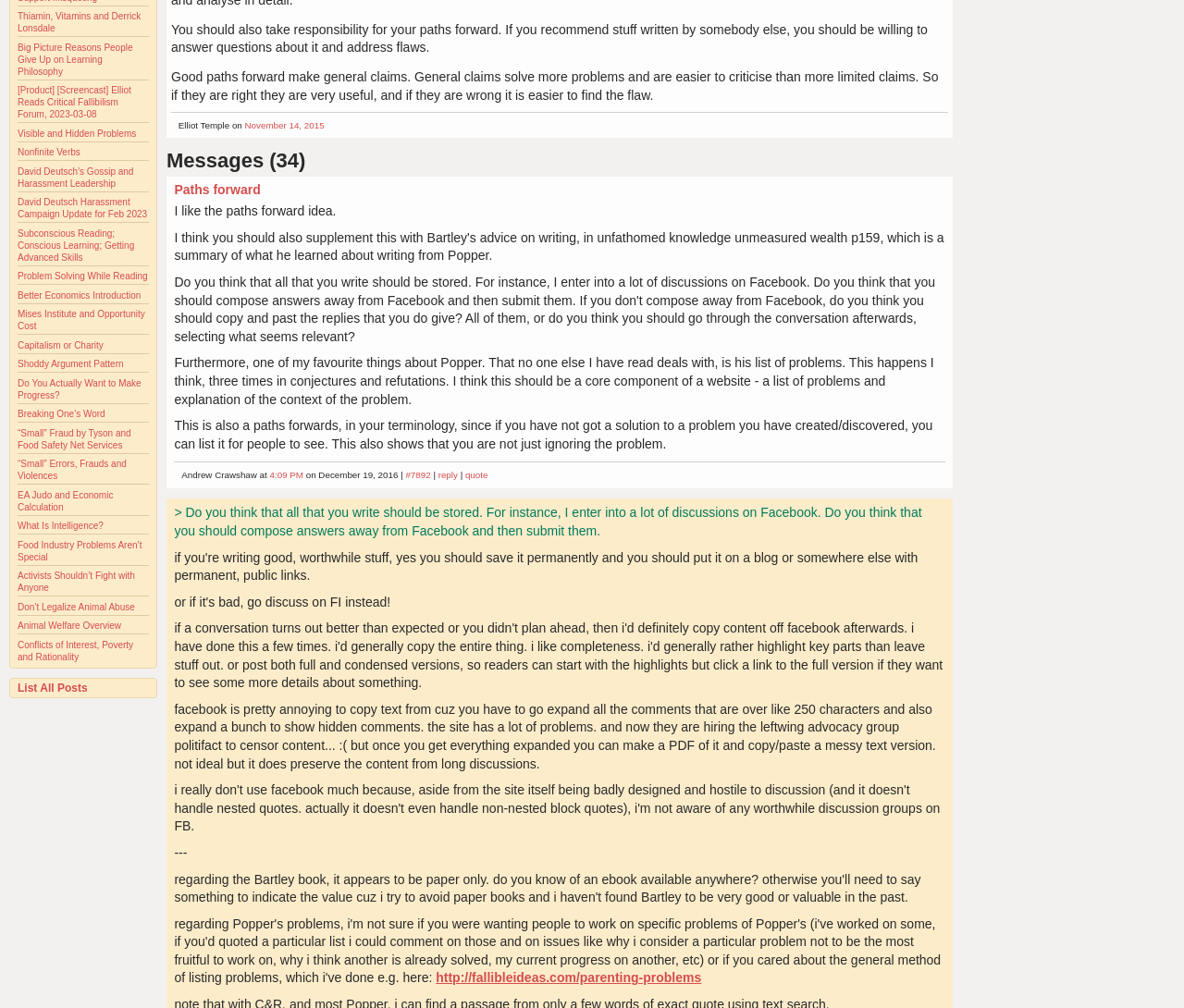Locate the bounding box of the UI element based on this description: "Register". Provide four float numbers between 0 and 1 as [left, top, right, bottom].

None